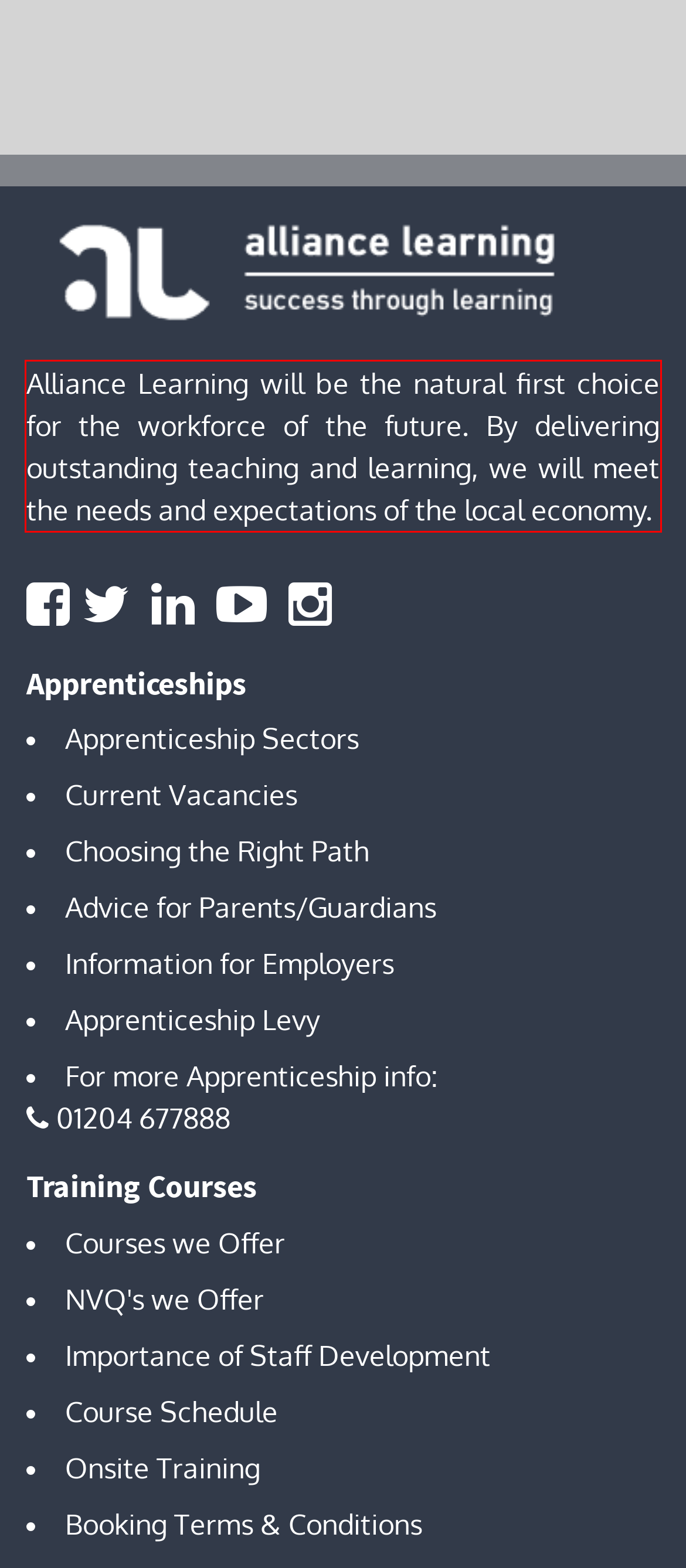Within the provided webpage screenshot, find the red rectangle bounding box and perform OCR to obtain the text content.

Alliance Learning will be the natural first choice for the workforce of the future. By delivering outstanding teaching and learning, we will meet the needs and expectations of the local economy.